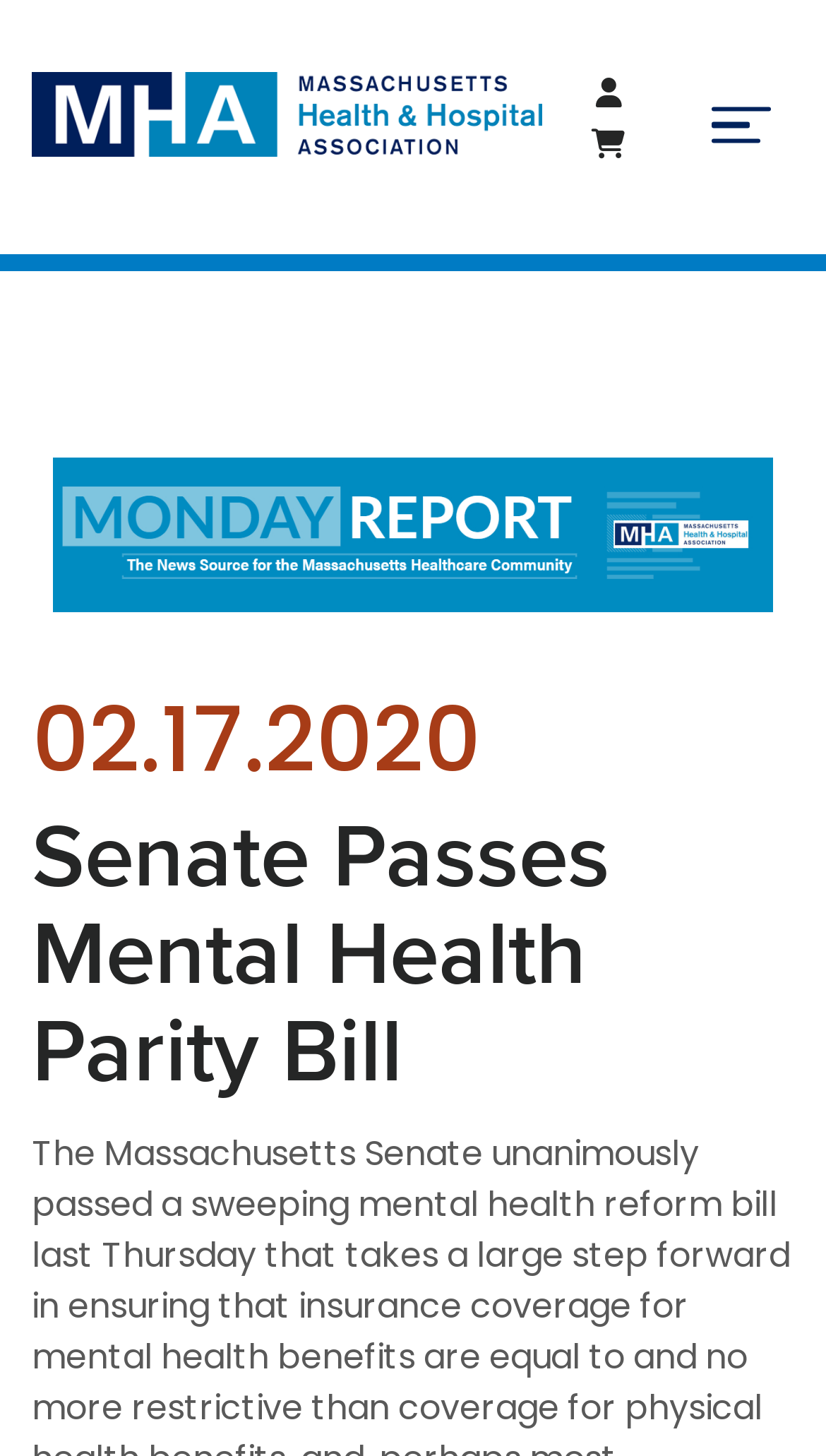Using the information from the screenshot, answer the following question thoroughly:
What is the main topic of the webpage?

I determined the main topic of the webpage by looking at the heading element, which displays the text 'Senate Passes Mental Health Parity Bill'. This suggests that the webpage is discussing the passage of a mental health parity bill in the Senate.